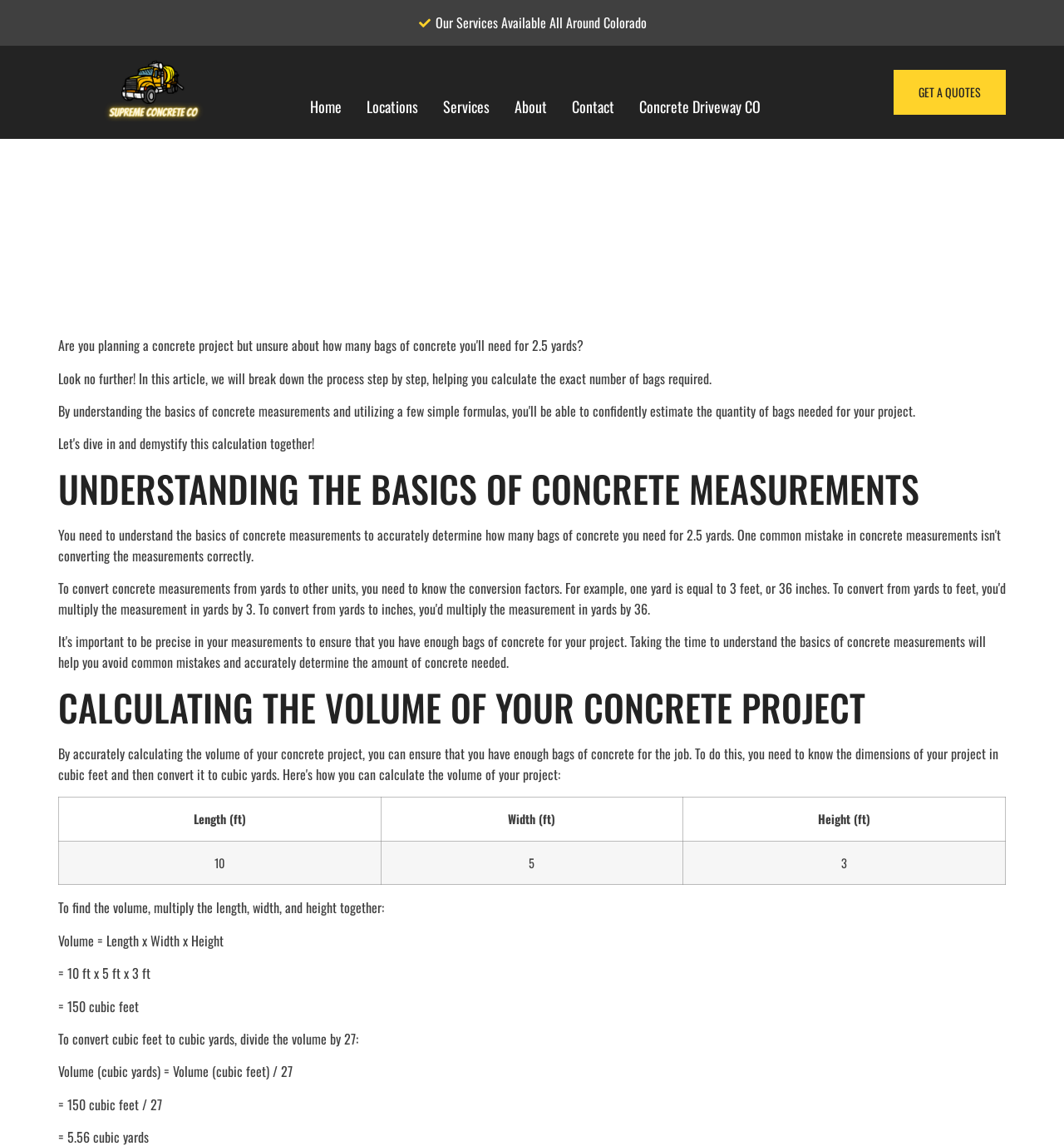Locate the UI element that matches the description Locations in the webpage screenshot. Return the bounding box coordinates in the format (top-left x, top-left y, bottom-right x, bottom-right y), with values ranging from 0 to 1.

[0.333, 0.076, 0.405, 0.11]